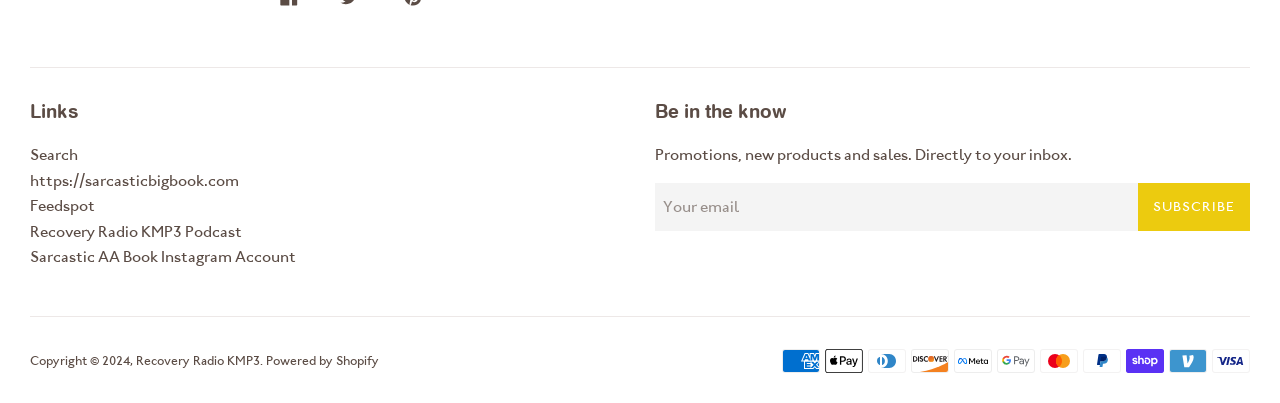Determine the bounding box coordinates of the clickable area required to perform the following instruction: "Visit the Sarcastic AA Book Instagram Account". The coordinates should be represented as four float numbers between 0 and 1: [left, top, right, bottom].

[0.023, 0.614, 0.231, 0.661]